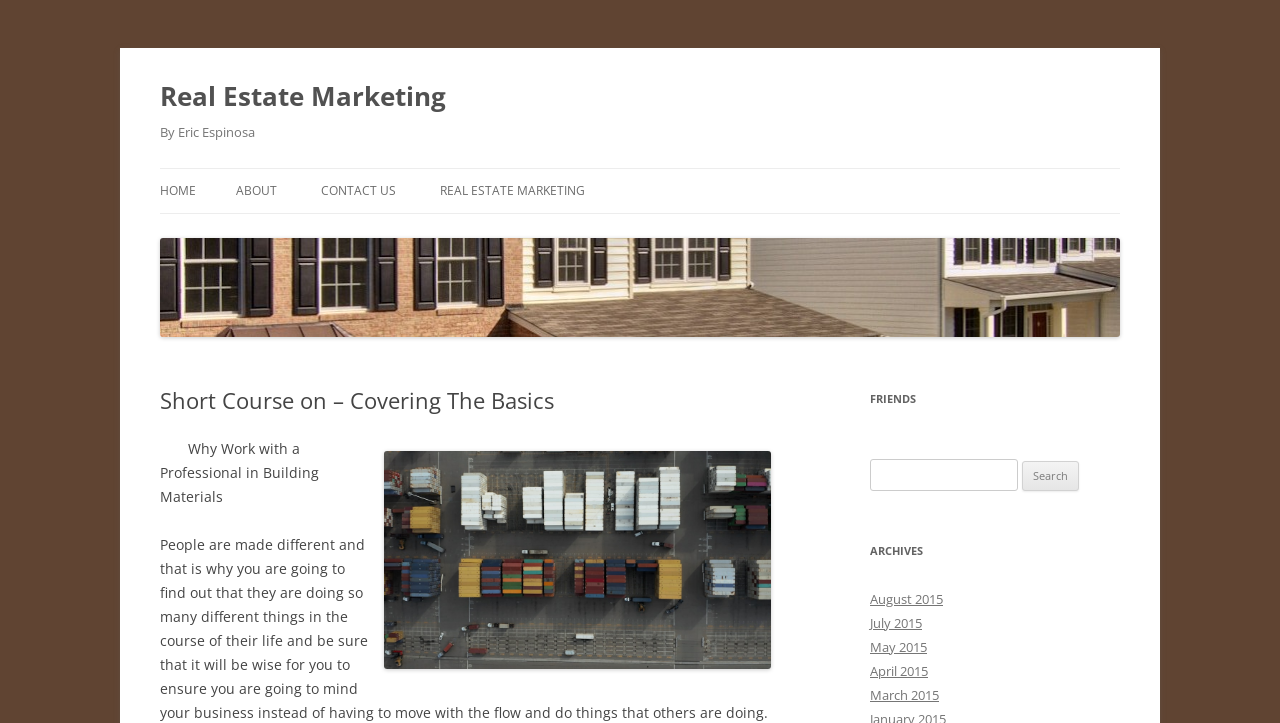Locate the bounding box coordinates for the element described below: "April 2015". The coordinates must be four float values between 0 and 1, formatted as [left, top, right, bottom].

[0.68, 0.916, 0.725, 0.941]